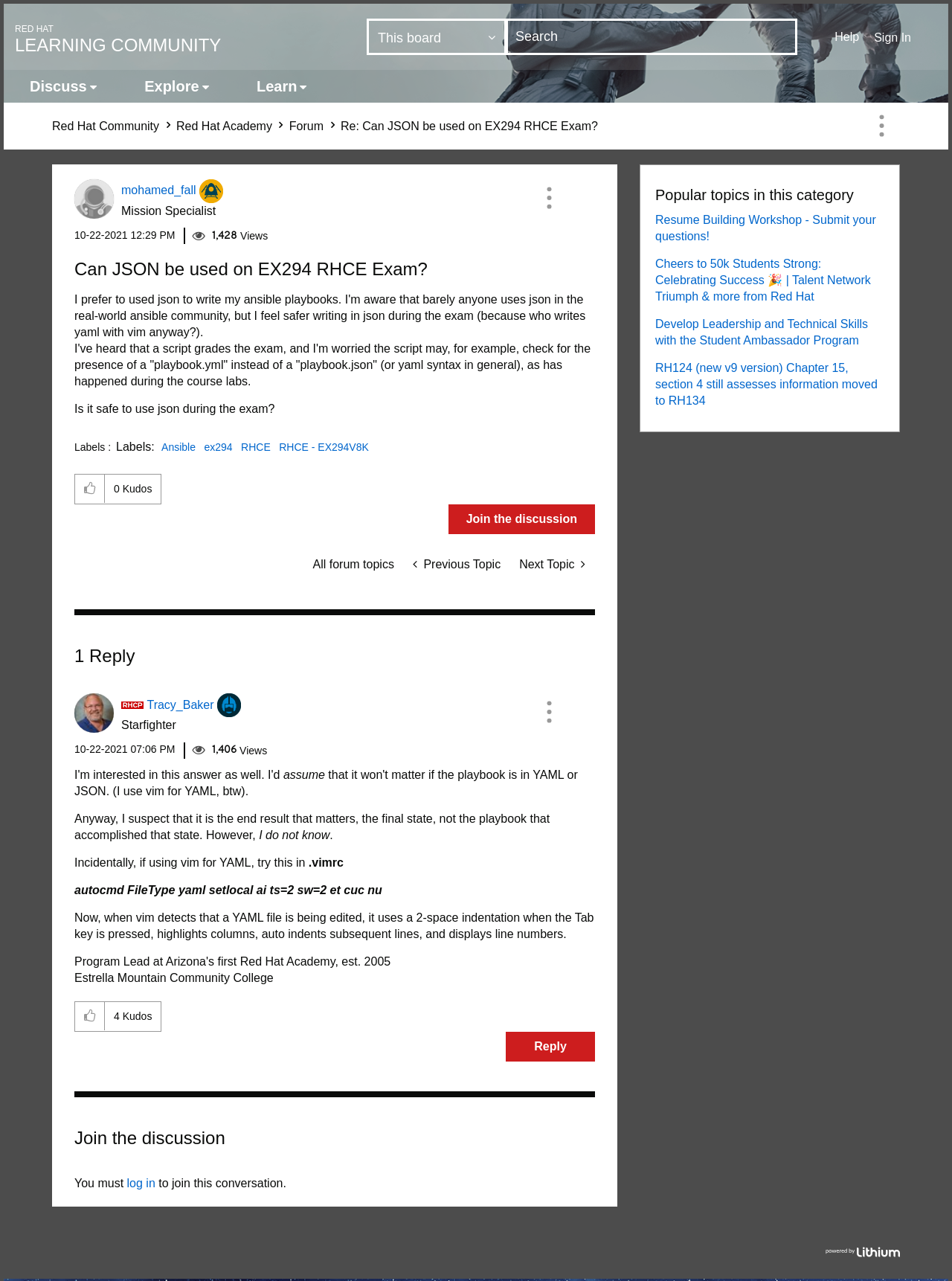Using the given element description, provide the bounding box coordinates (top-left x, top-left y, bottom-right x, bottom-right y) for the corresponding UI element in the screenshot: Red Hat Learning Community

[0.016, 0.016, 0.364, 0.042]